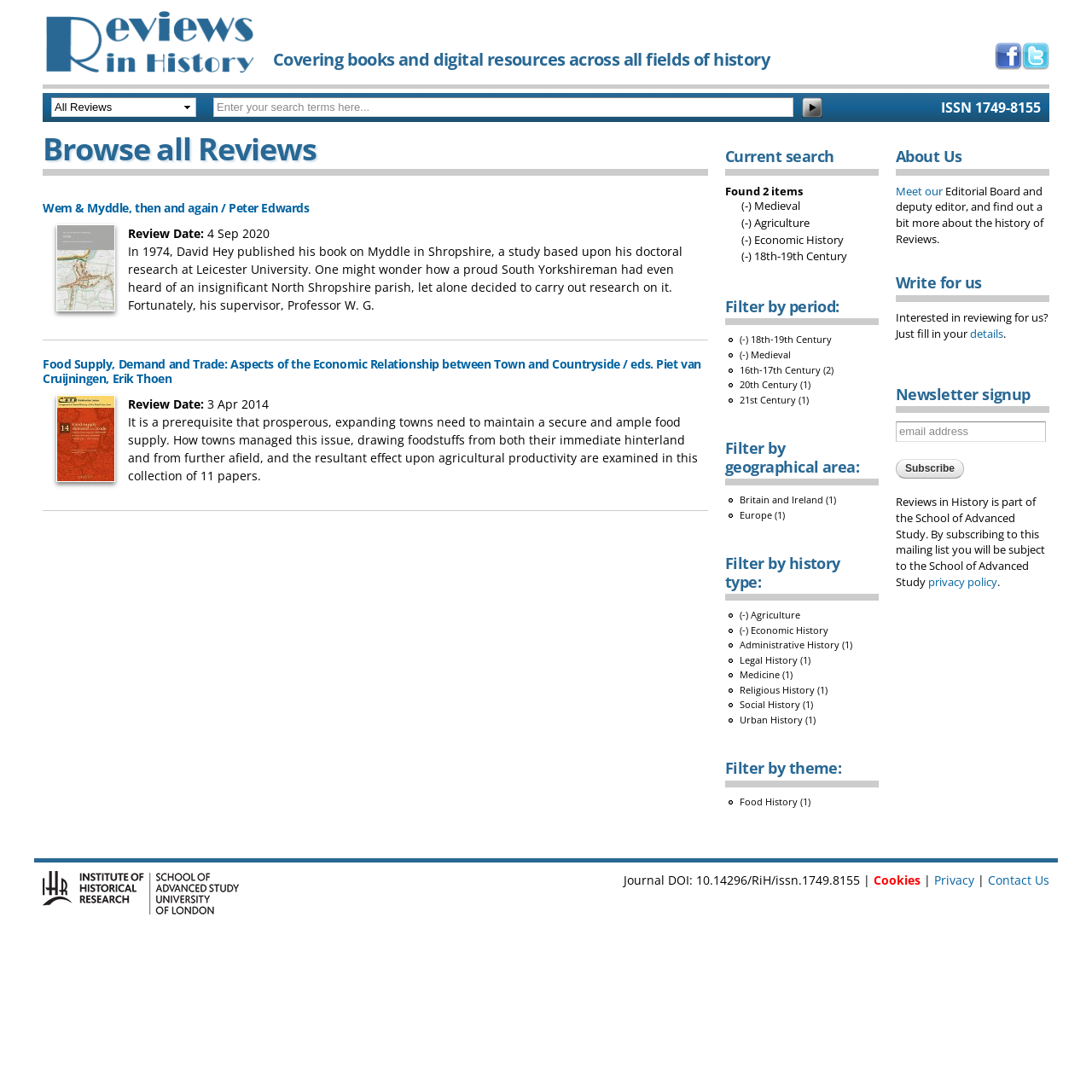Give the bounding box coordinates for the element described by: "name="EMAIL" placeholder="email address"".

[0.82, 0.386, 0.958, 0.404]